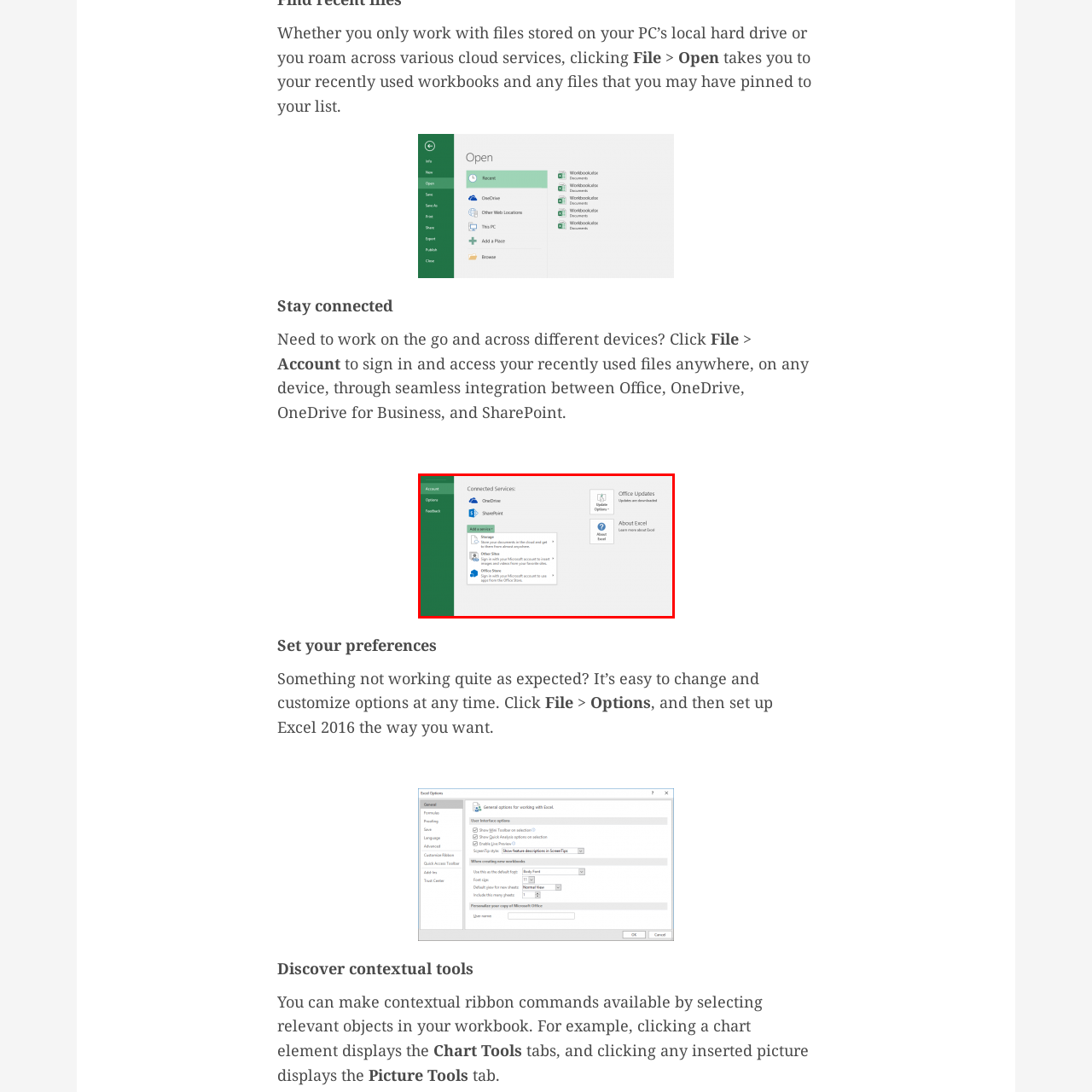What is the benefit of storing documents in the cloud?  
Analyze the image surrounded by the red box and deliver a detailed answer based on the visual elements depicted in the image.

According to the description, storing documents in the cloud allows users to access them from anywhere, making it a convenient feature for collaborative and remote work.